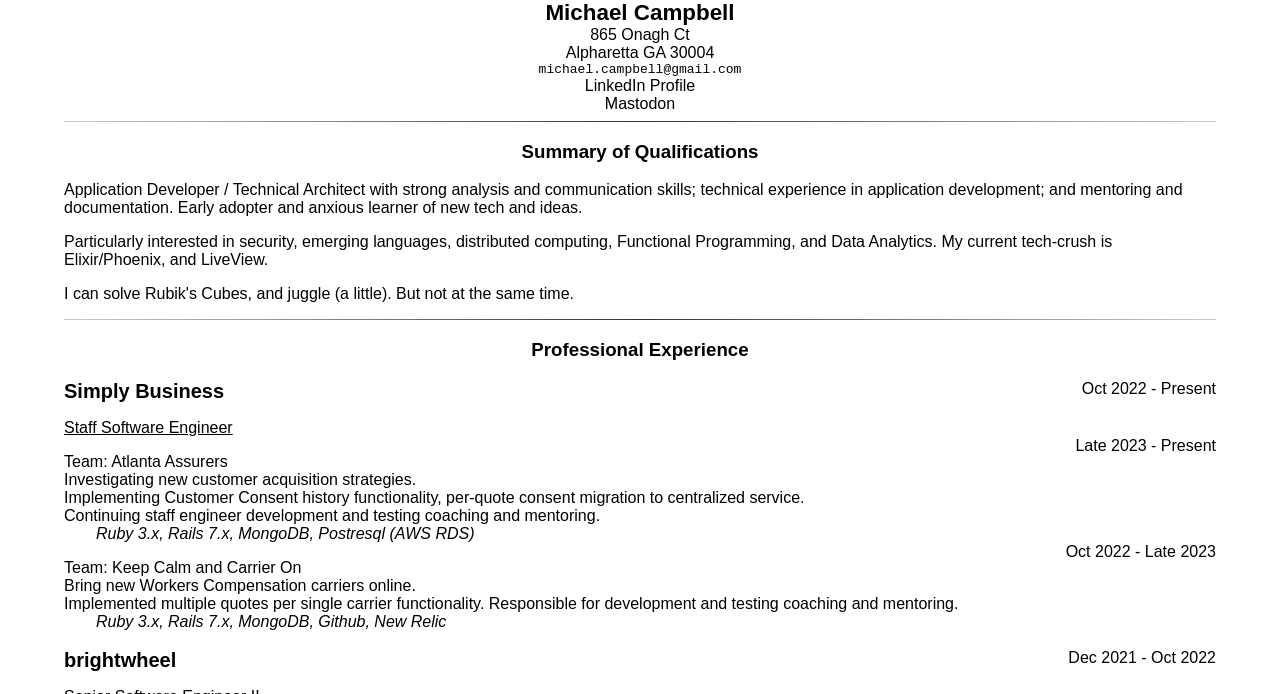Illustrate the webpage with a detailed description.

This webpage is a resume for Michael Campbell. At the top, there is a section with Michael's address, city, state, and zip code, followed by his email address and links to his LinkedIn profile and Mastodon account.

Below this section, there is a horizontal separator, and then a heading that reads "Summary of Qualifications". This section contains two paragraphs of text that describe Michael's skills and experience as an application developer and technical architect, as well as his interests in emerging technologies and programming languages.

Next, there is another horizontal separator, followed by a heading that reads "Professional Experience". This section lists Michael's work experience, with each entry including the company name, job title, dates of employment, and a brief description of his responsibilities and accomplishments.

The first entry is for Simply Business, where Michael worked as a Staff Software Engineer from October 2022 to the present. The description mentions his work on customer acquisition strategies, implementing customer consent history functionality, and coaching and mentoring other engineers. The technologies used in this role are listed as Ruby 3.x, Rails 7.x, MongoDB, and Postresql (AWS RDS).

The second entry is also for Simply Business, but for a different team, where Michael worked from October 2022 to late 2023. The description mentions his work on bringing new Workers Compensation carriers online, implementing multiple quotes per single carrier functionality, and coaching and mentoring other engineers. The technologies used in this role are listed as Ruby 3.x, Rails 7.x, MongoDB, Github, and New Relic.

The final entry is for brightwheel, where Michael worked from December 2021 to October 2022.